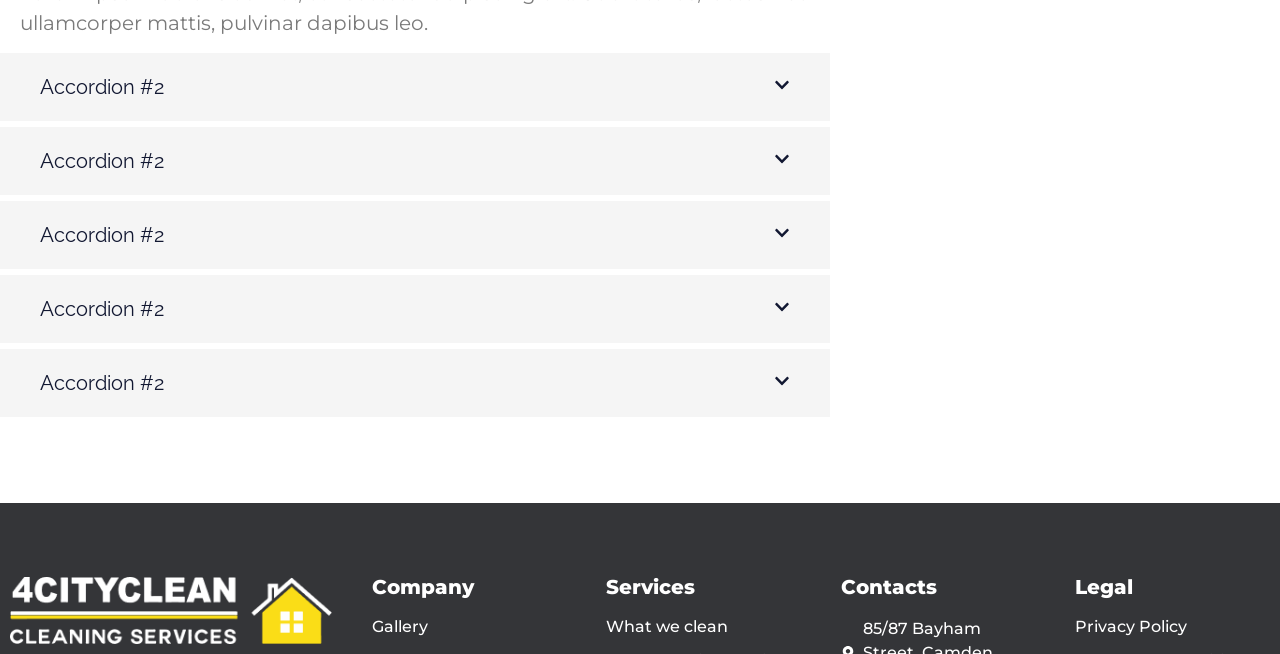How many links are there in the webpage?
Look at the image and respond with a one-word or short phrase answer.

3